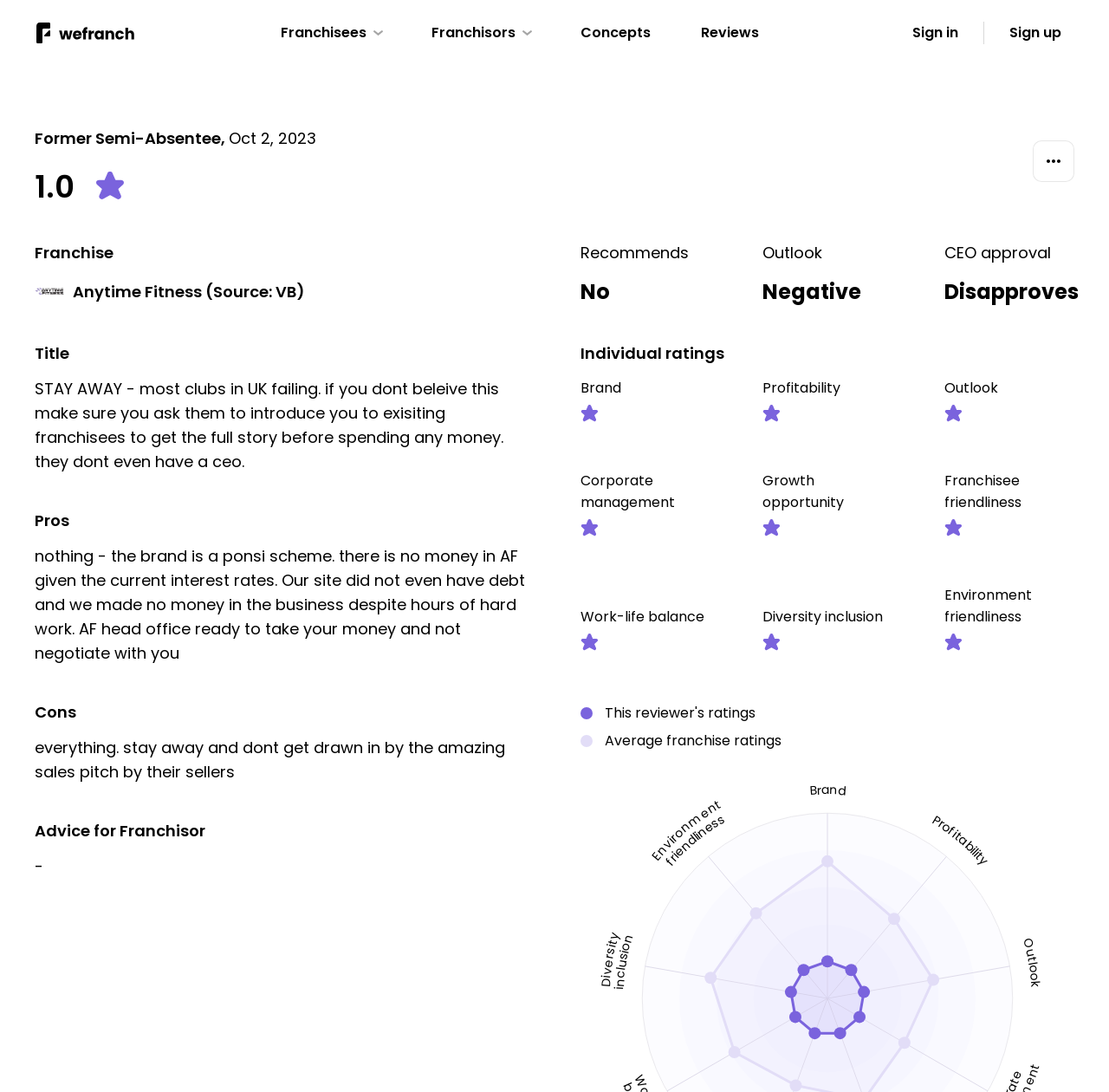Analyze the image and deliver a detailed answer to the question: How many ratings are provided for the franchise?

The ratings provided for the franchise can be found in the section 'Individual ratings' which is located at the bottom of the webpage. There are 6 ratings provided, namely 'Brand', 'Profitability', 'Outlook', 'Corporate management', 'Growth opportunity', and 'Franchisee friendliness'.